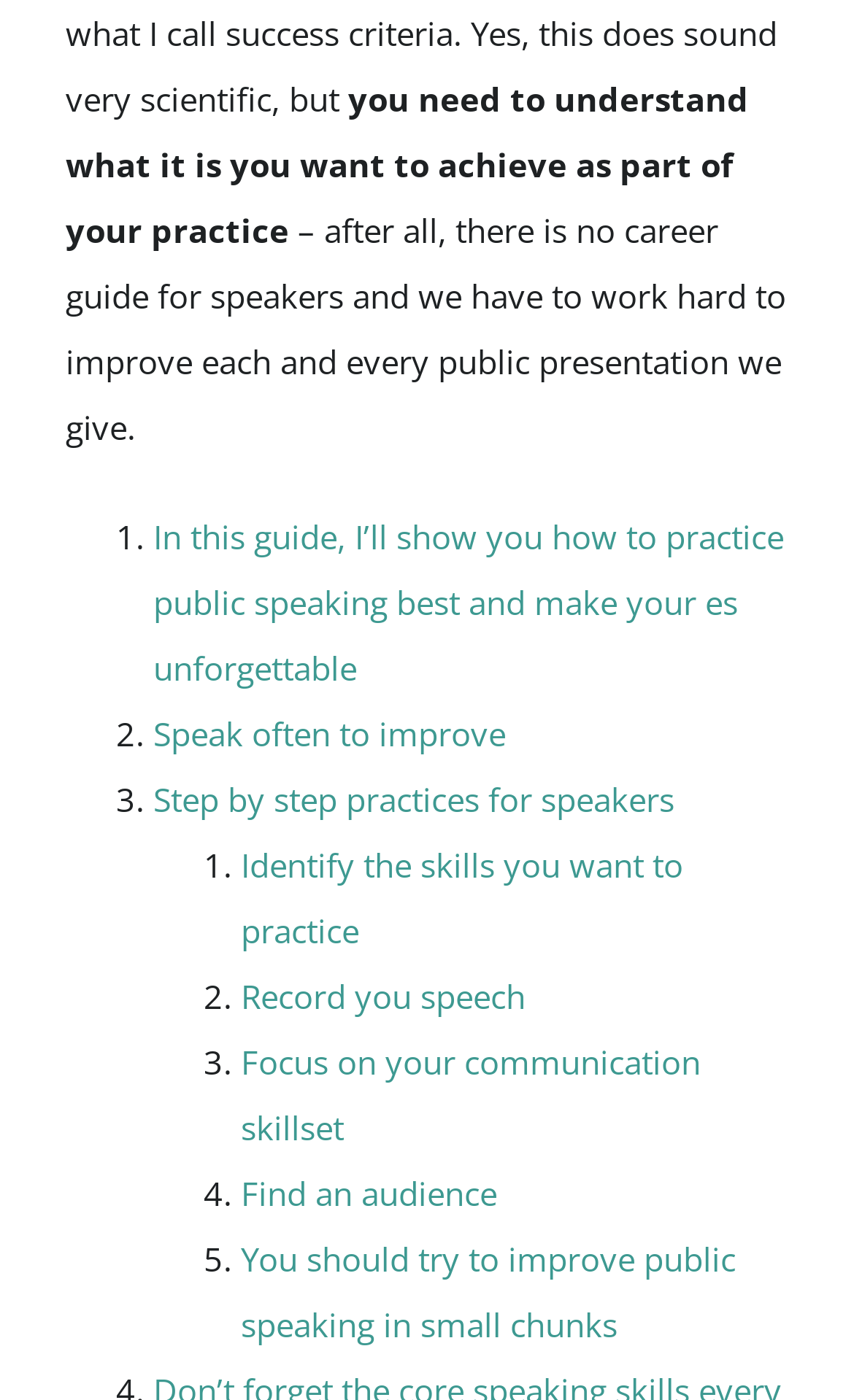Please provide the bounding box coordinates for the UI element as described: "Record you speech". The coordinates must be four floats between 0 and 1, represented as [left, top, right, bottom].

[0.282, 0.696, 0.615, 0.728]